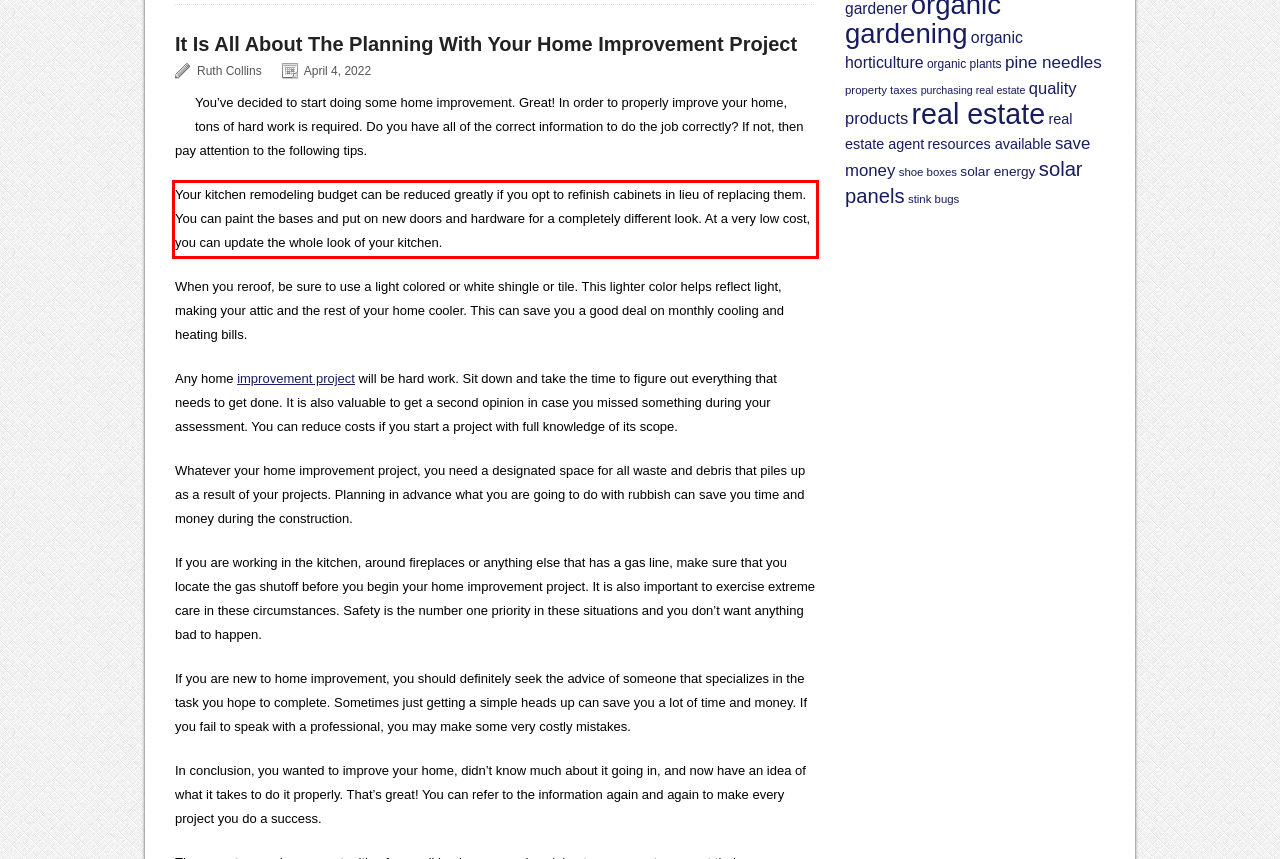Given a screenshot of a webpage containing a red bounding box, perform OCR on the text within this red bounding box and provide the text content.

Your kitchen remodeling budget can be reduced greatly if you opt to refinish cabinets in lieu of replacing them. You can paint the bases and put on new doors and hardware for a completely different look. At a very low cost, you can update the whole look of your kitchen.